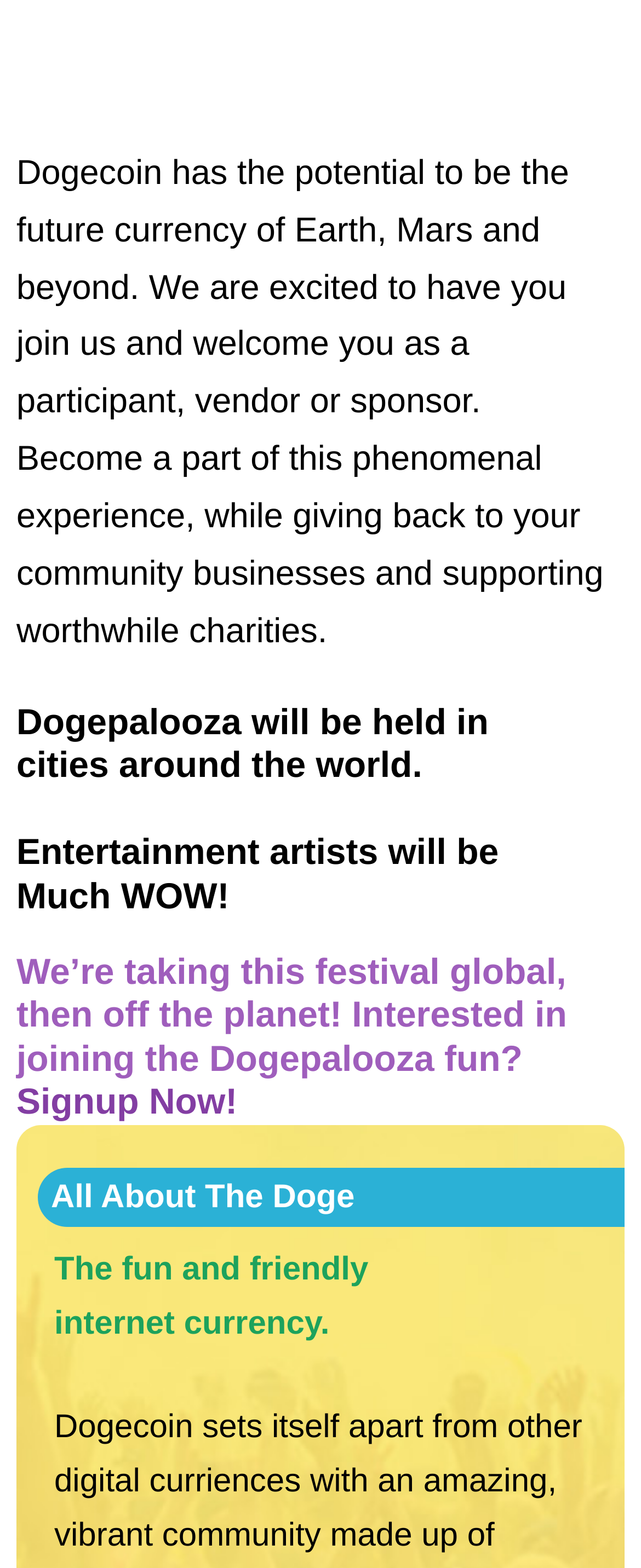How can I participate in Dogepalooza?
Craft a detailed and extensive response to the question.

The link 'Signup Now!' is provided under the heading 'We’re taking this festival global, then off the planet! Interested in joining the Dogepalooza fun?', which suggests that users can participate in Dogepalooza by signing up.